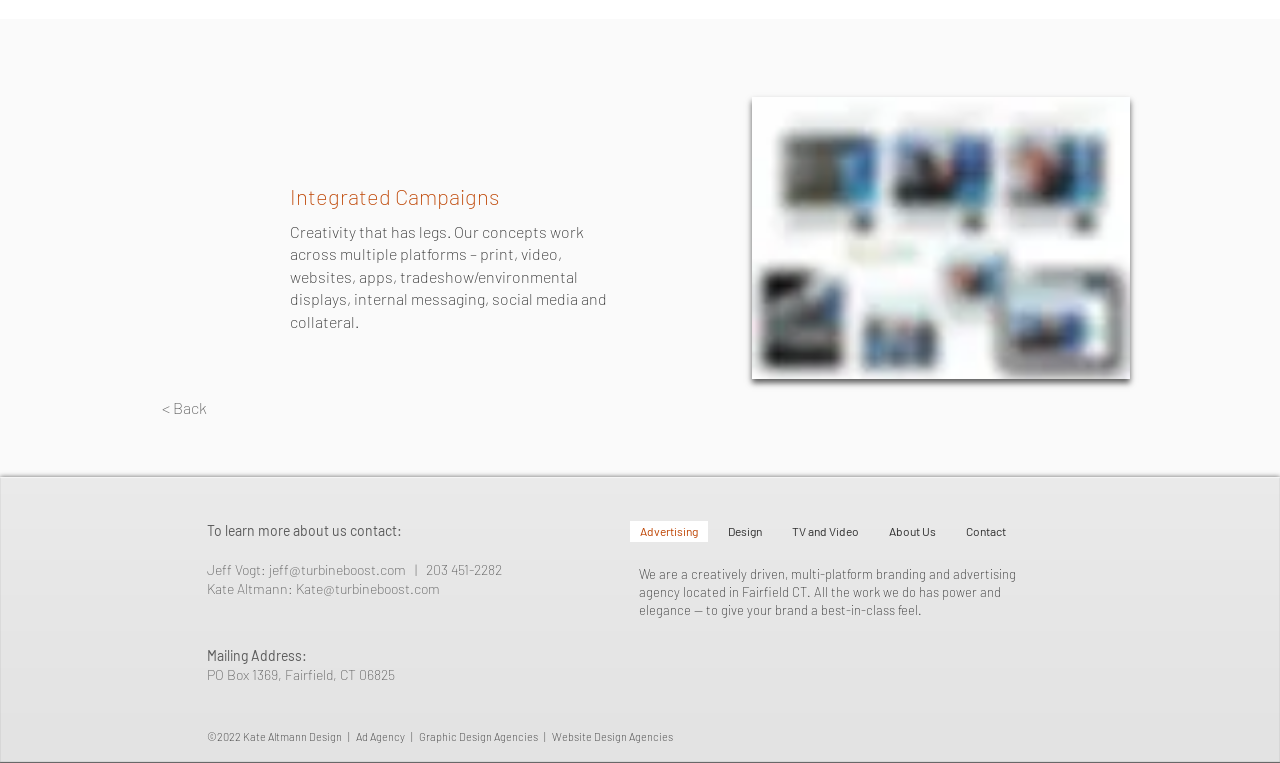Please find the bounding box coordinates in the format (top-left x, top-left y, bottom-right x, bottom-right y) for the given element description. Ensure the coordinates are floating point numbers between 0 and 1. Description: Design

[0.561, 0.682, 0.603, 0.711]